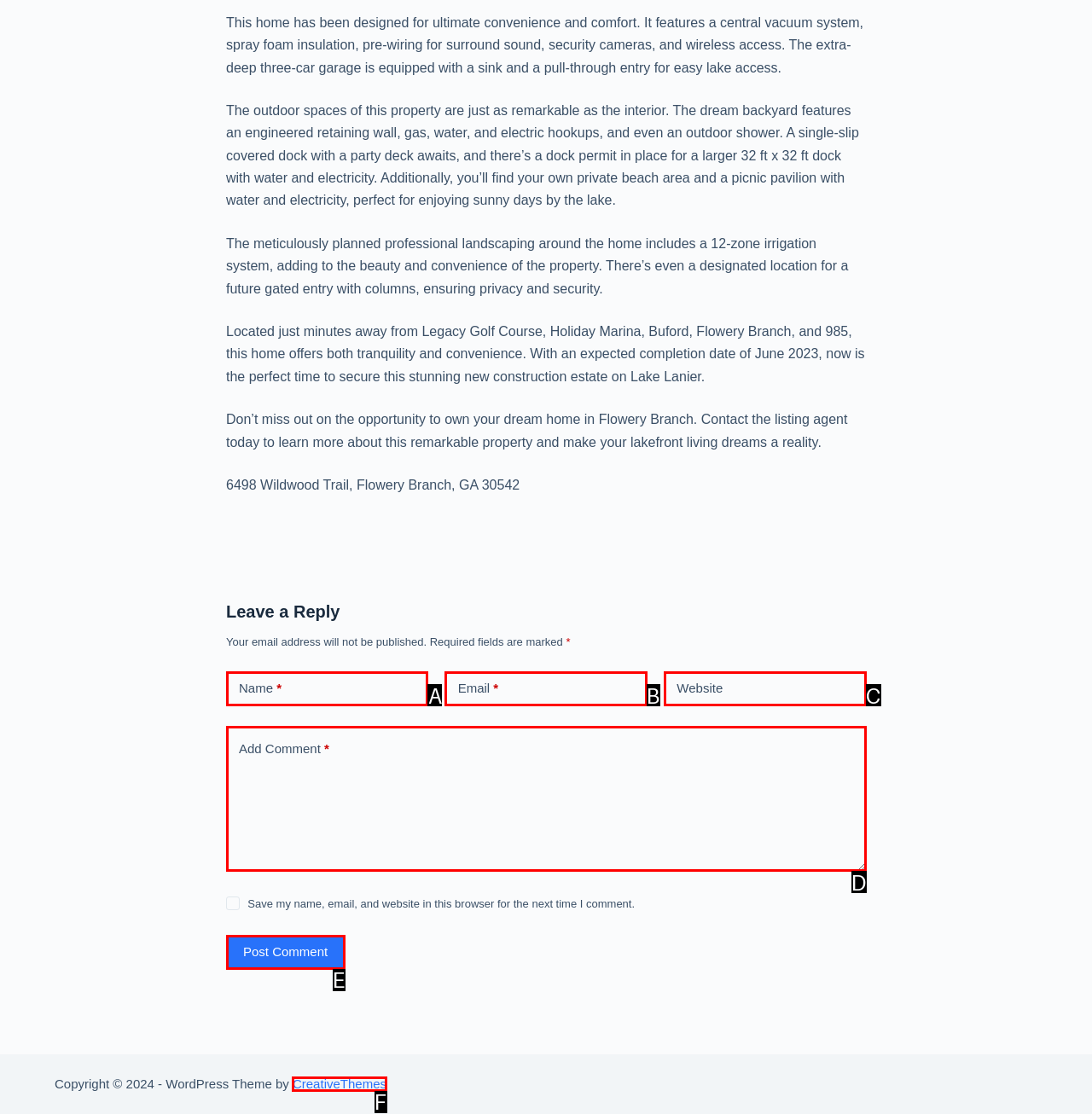From the options provided, determine which HTML element best fits the description: Capabilities. Answer with the correct letter.

None